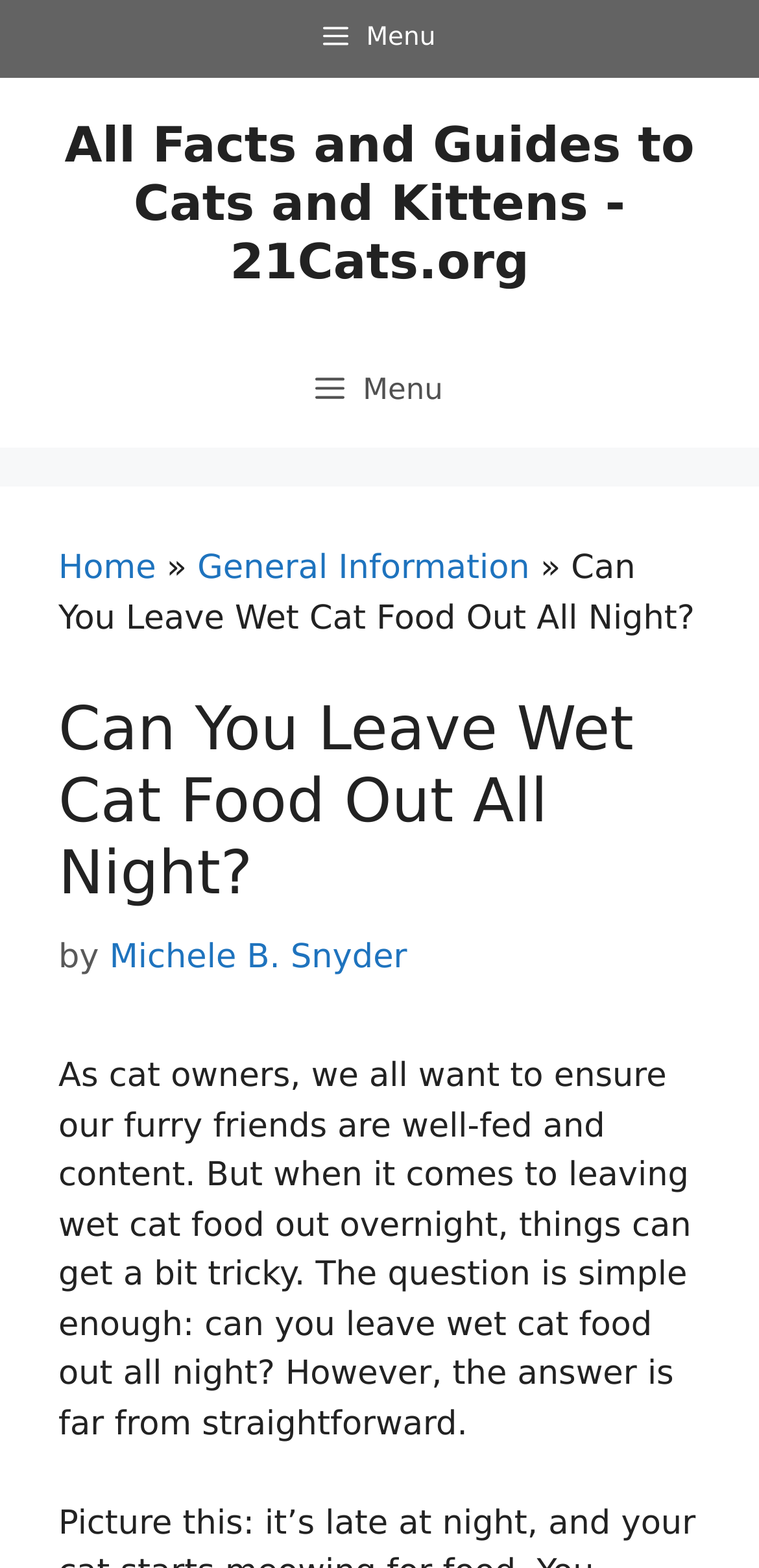Using the provided element description: "Menu", determine the bounding box coordinates of the corresponding UI element in the screenshot.

None